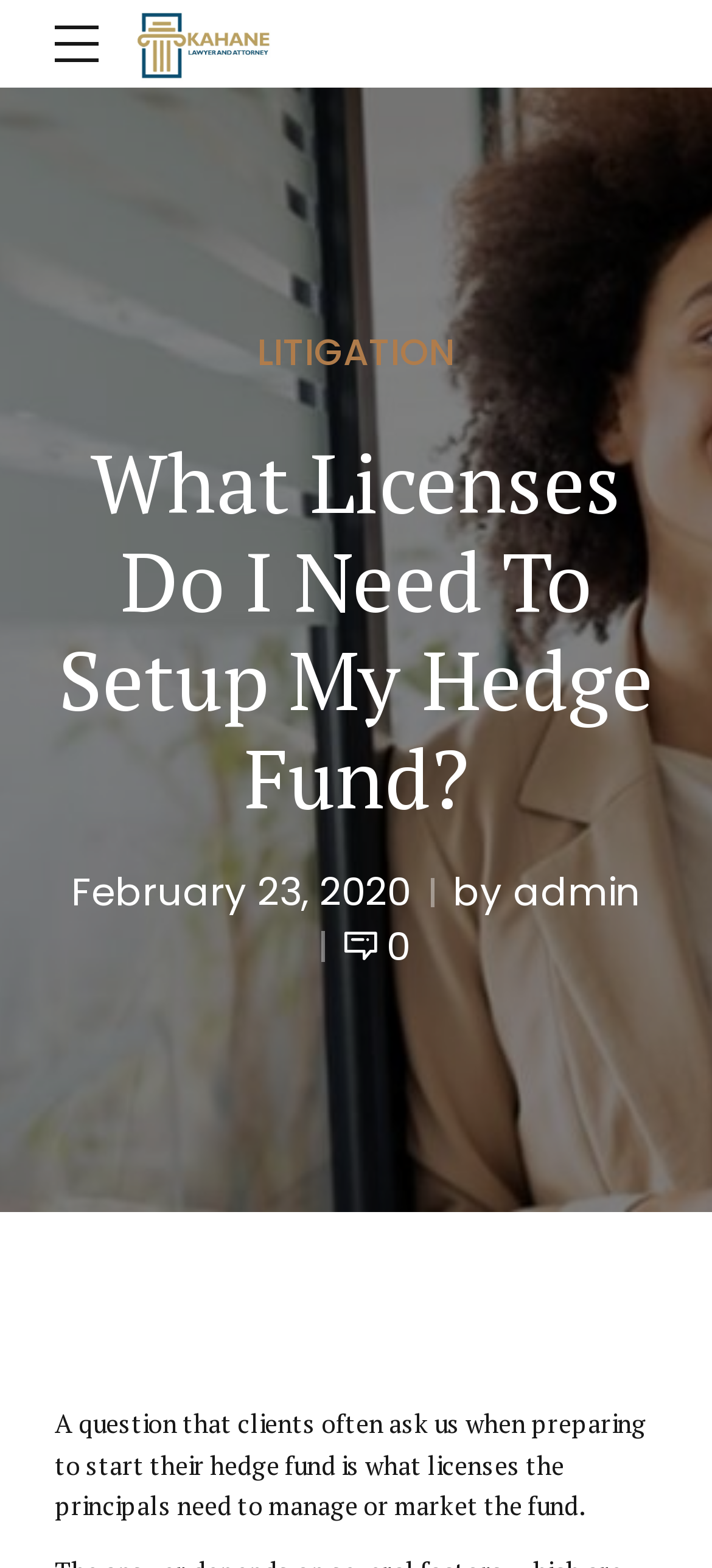From the webpage screenshot, predict the bounding box coordinates (top-left x, top-left y, bottom-right x, bottom-right y) for the UI element described here: alt="Kahane Law Group"

[0.178, 0.0, 0.383, 0.056]